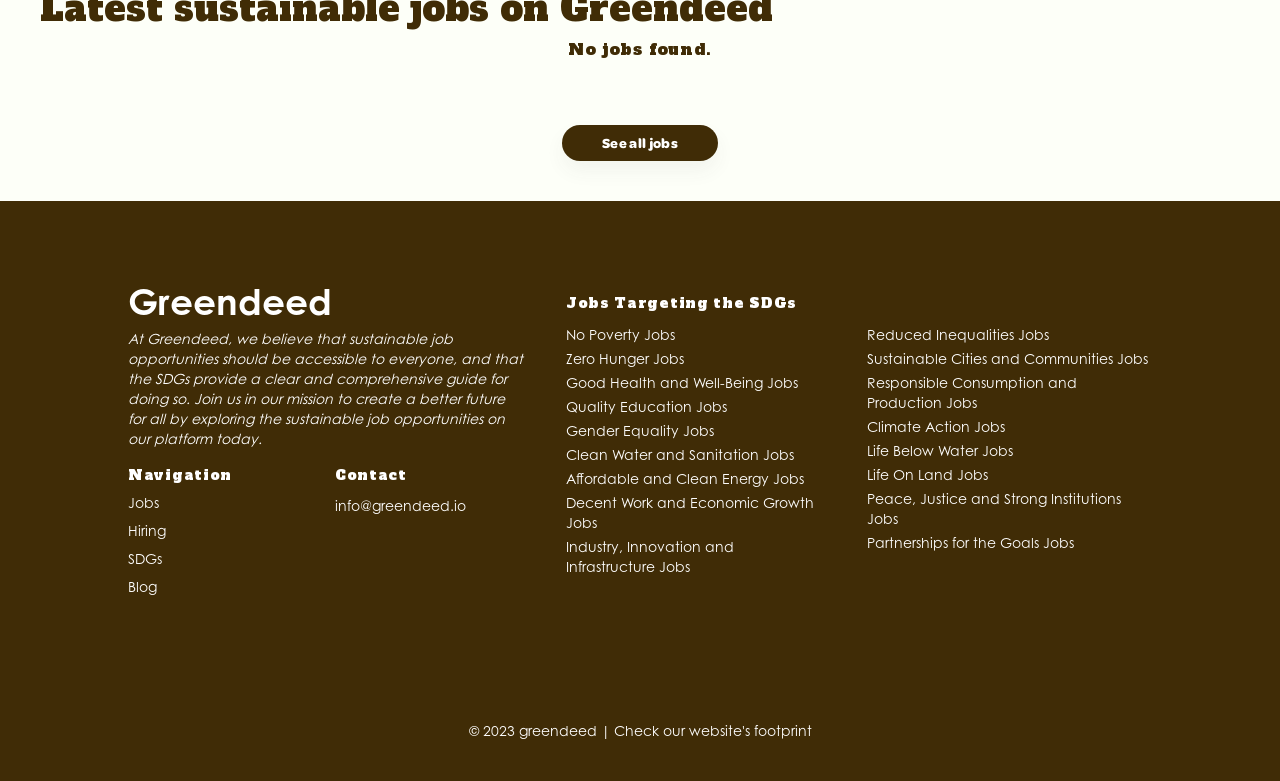What is the main purpose of Greendeed?
Answer the question in a detailed and comprehensive manner.

Based on the webpage content, it is clear that Greendeed is a platform that focuses on sustainable job opportunities. The heading 'Jobs Targeting the SDGs' and the various links to different job categories related to sustainable development goals (SDGs) suggest that the main purpose of Greendeed is to provide a platform for people to find sustainable job opportunities.